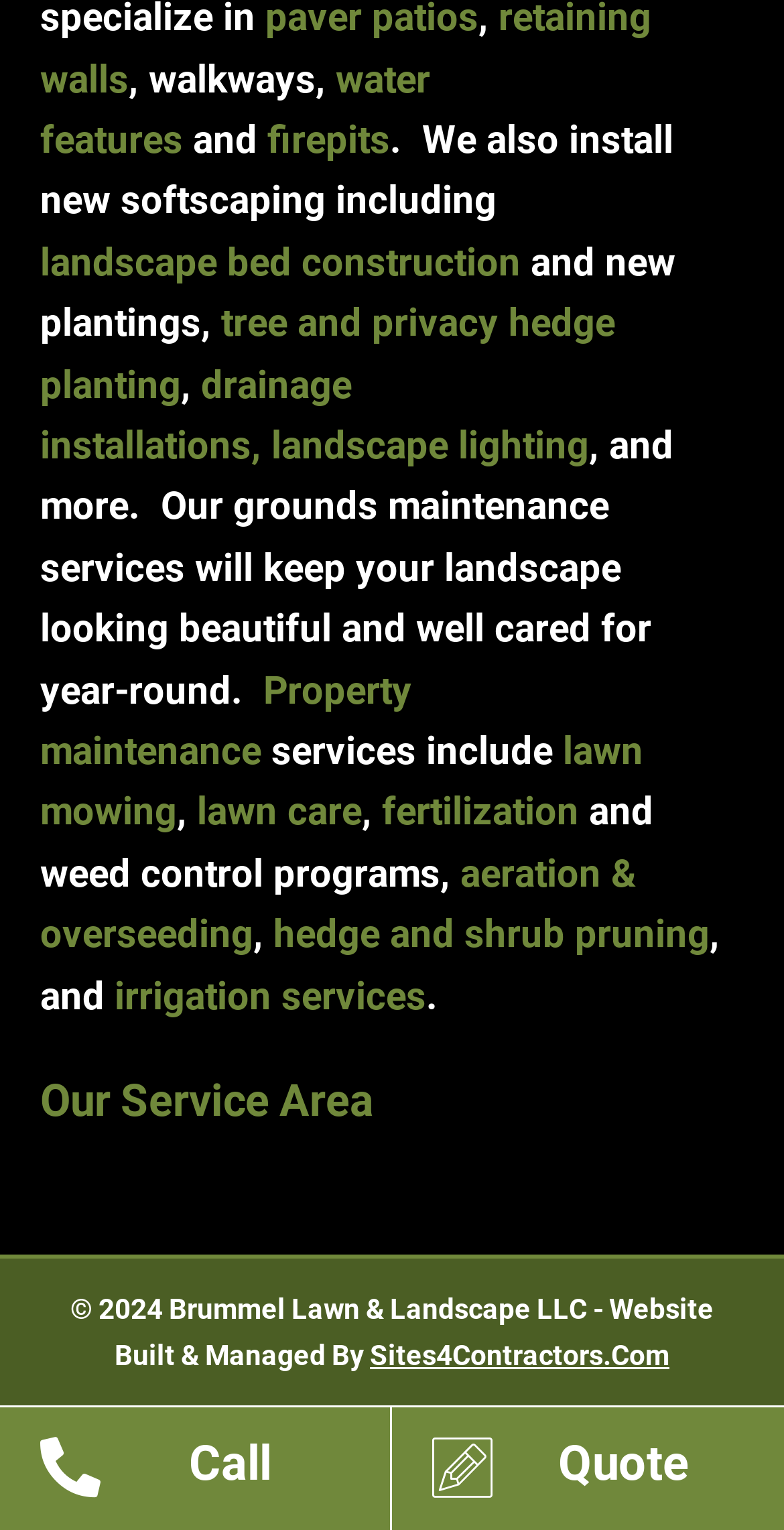Locate the bounding box of the UI element with the following description: "Assembly and testing systems".

None